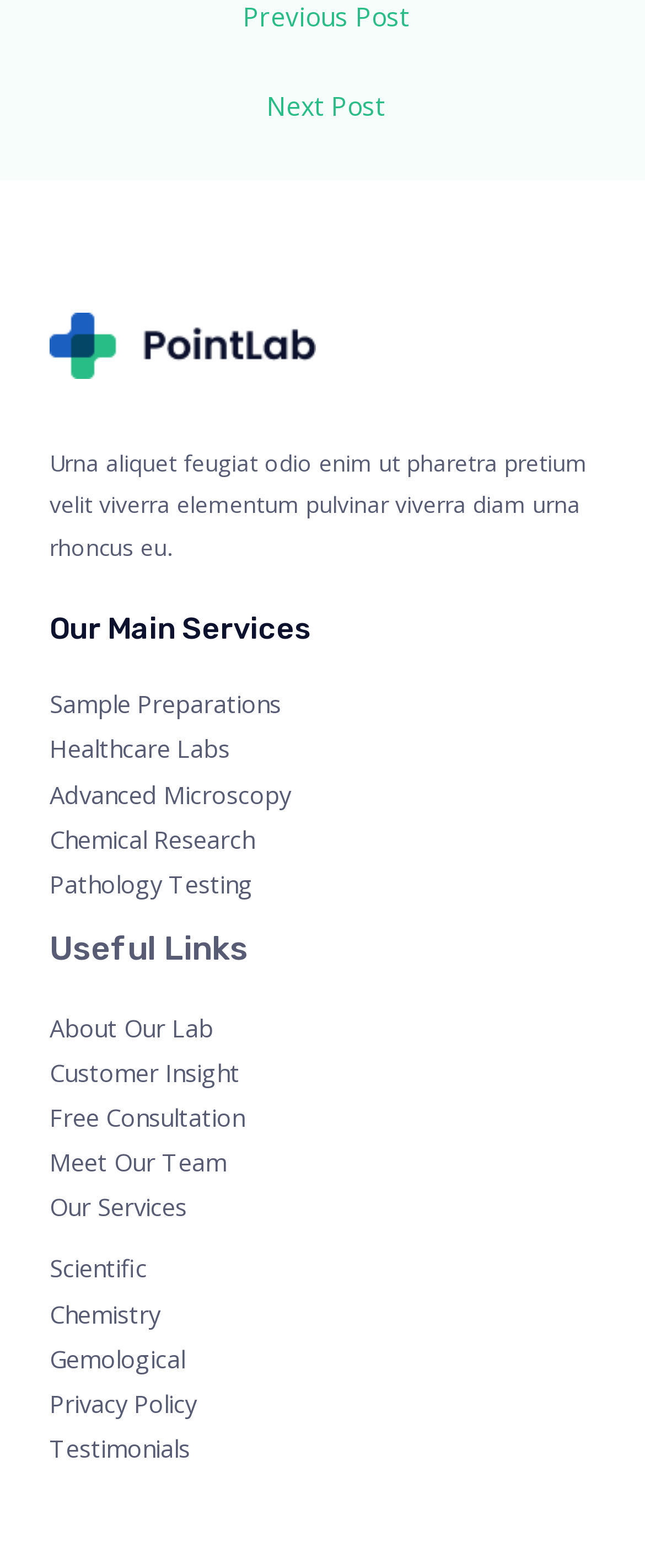Please identify the bounding box coordinates of the region to click in order to complete the task: "View Our Main Services". The coordinates must be four float numbers between 0 and 1, specified as [left, top, right, bottom].

[0.077, 0.387, 0.923, 0.416]